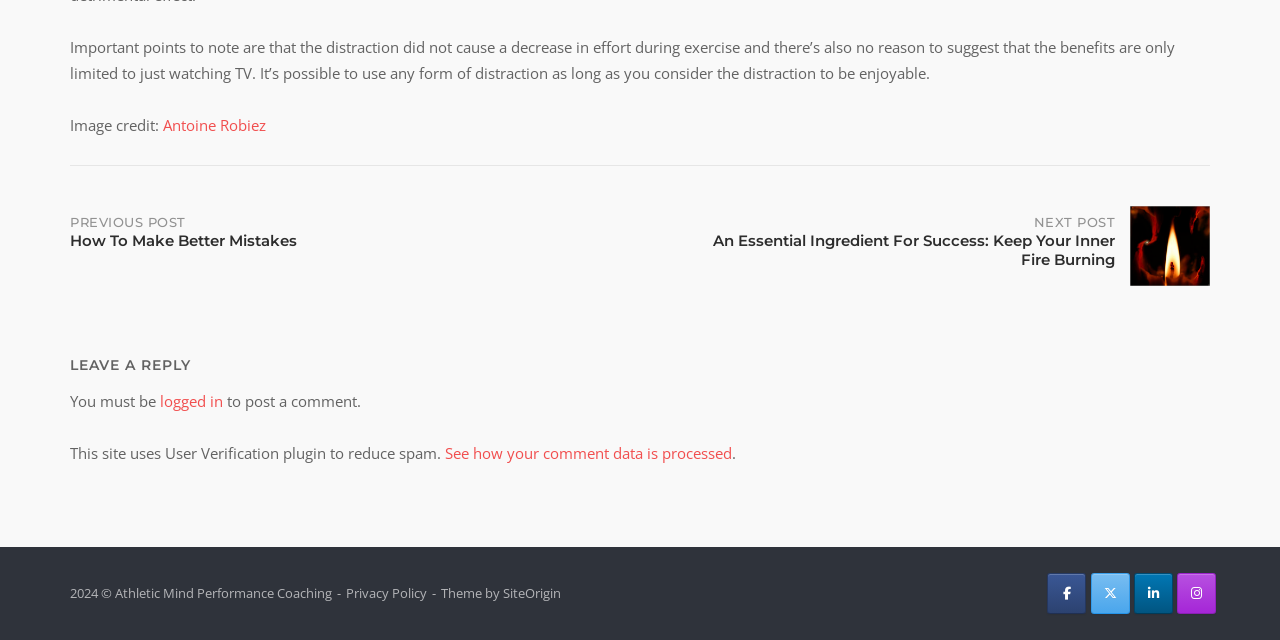Identify the bounding box coordinates of the specific part of the webpage to click to complete this instruction: "Click the Ecor International Magazine link".

None